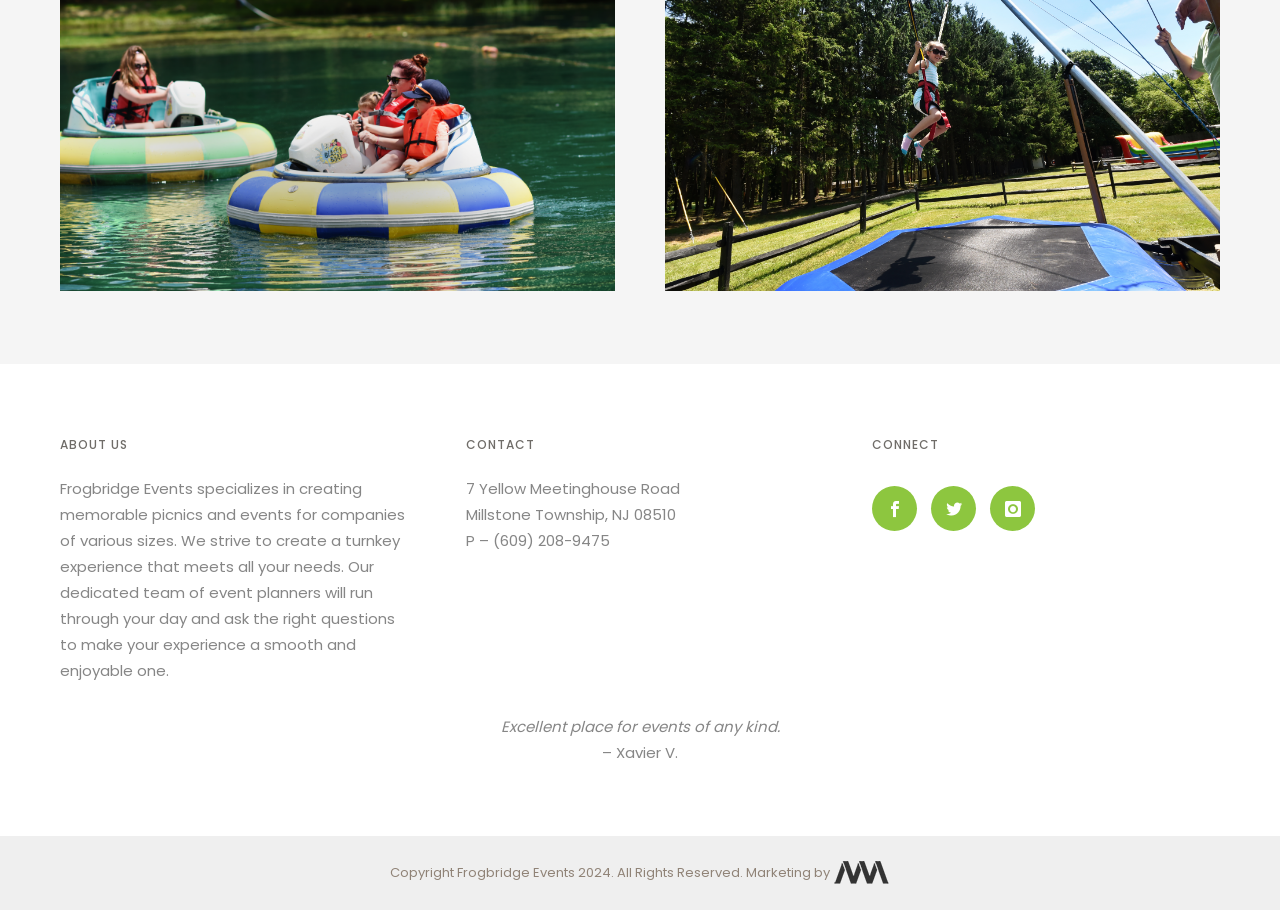What is the address of Frogbridge Events?
Ensure your answer is thorough and detailed.

The address of Frogbridge Events can be found in the StaticText elements with the text '7 Yellow Meetinghouse Road' and 'Millstone Township, NJ 08510', which are located under the 'CONTACT' heading.